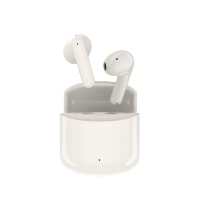What is the shape of the earbuds?
Please provide a detailed and thorough answer to the question.

The caption describes the earbuds as having an 'elongated shape', which suggests that they are longer than they are wide, and are designed to fit comfortably in the ear.